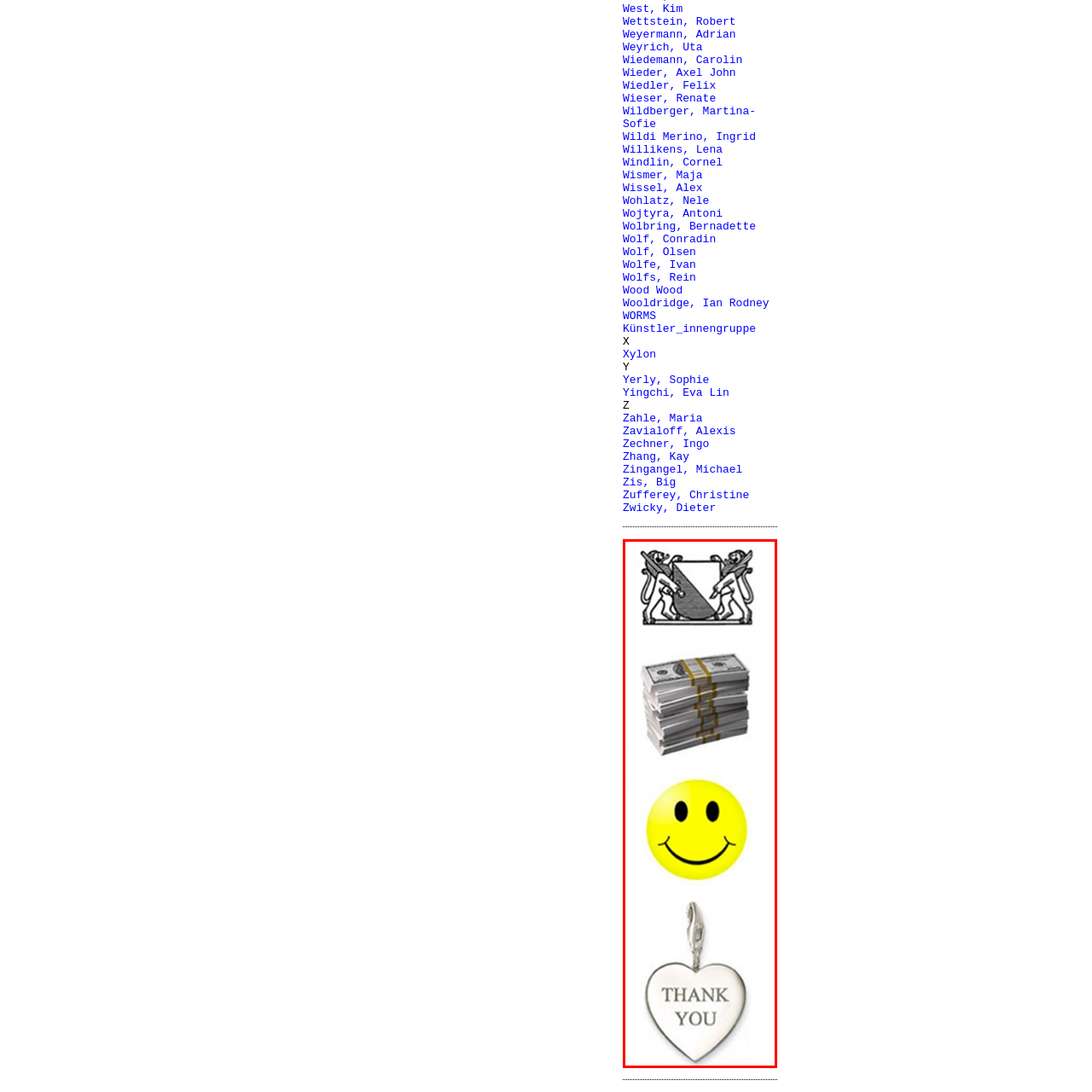Look closely at the image within the red-bordered box and thoroughly answer the question below, using details from the image: What does the stack of neatly bundled cash represent?

Beneath the decorative emblem, a stack of neatly bundled cash represents wealth and financial transactions, suggesting prosperity or a monetary reward.